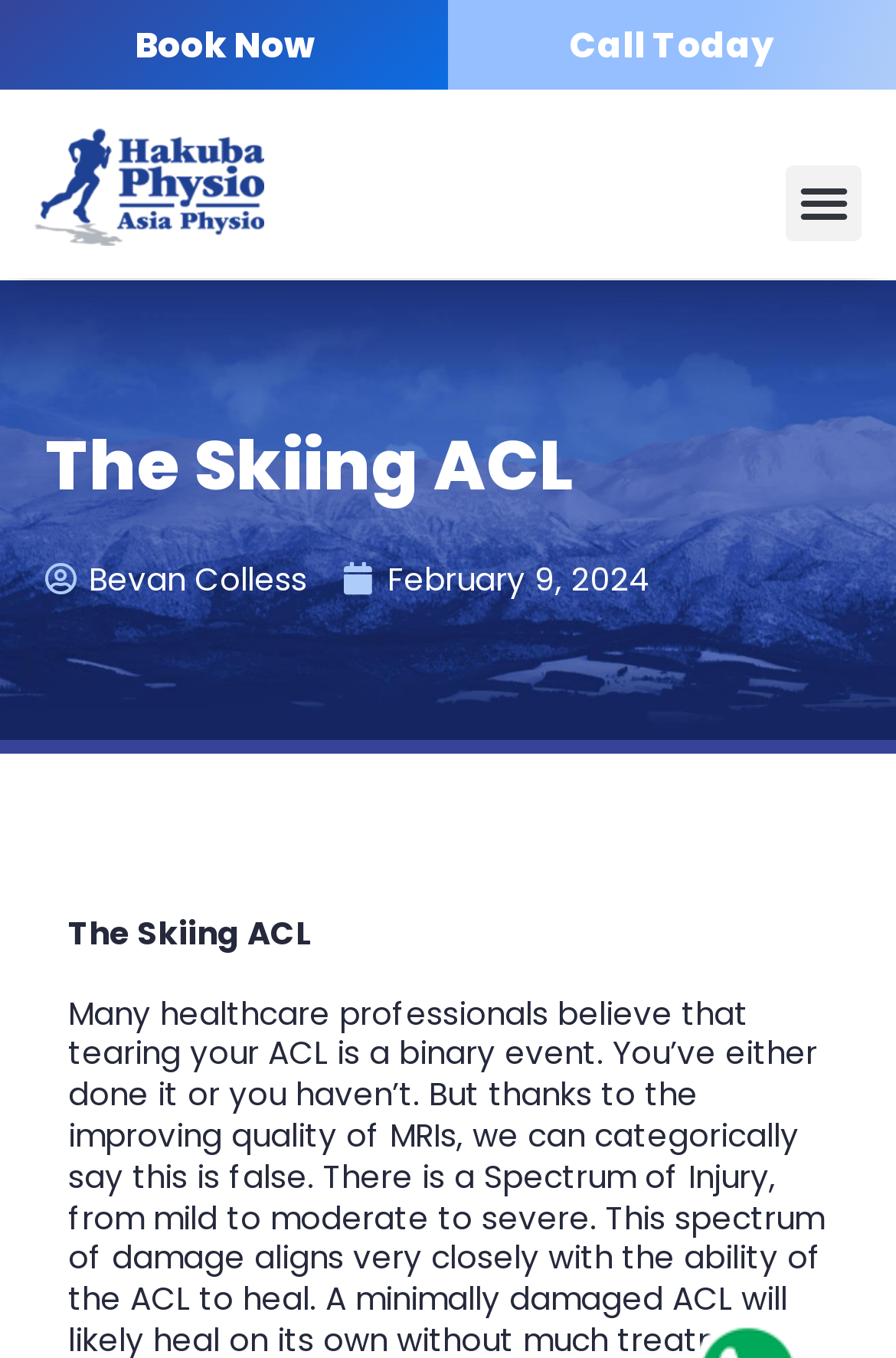What is the text of the static text element?
Look at the image and provide a short answer using one word or a phrase.

The Skiing ACL